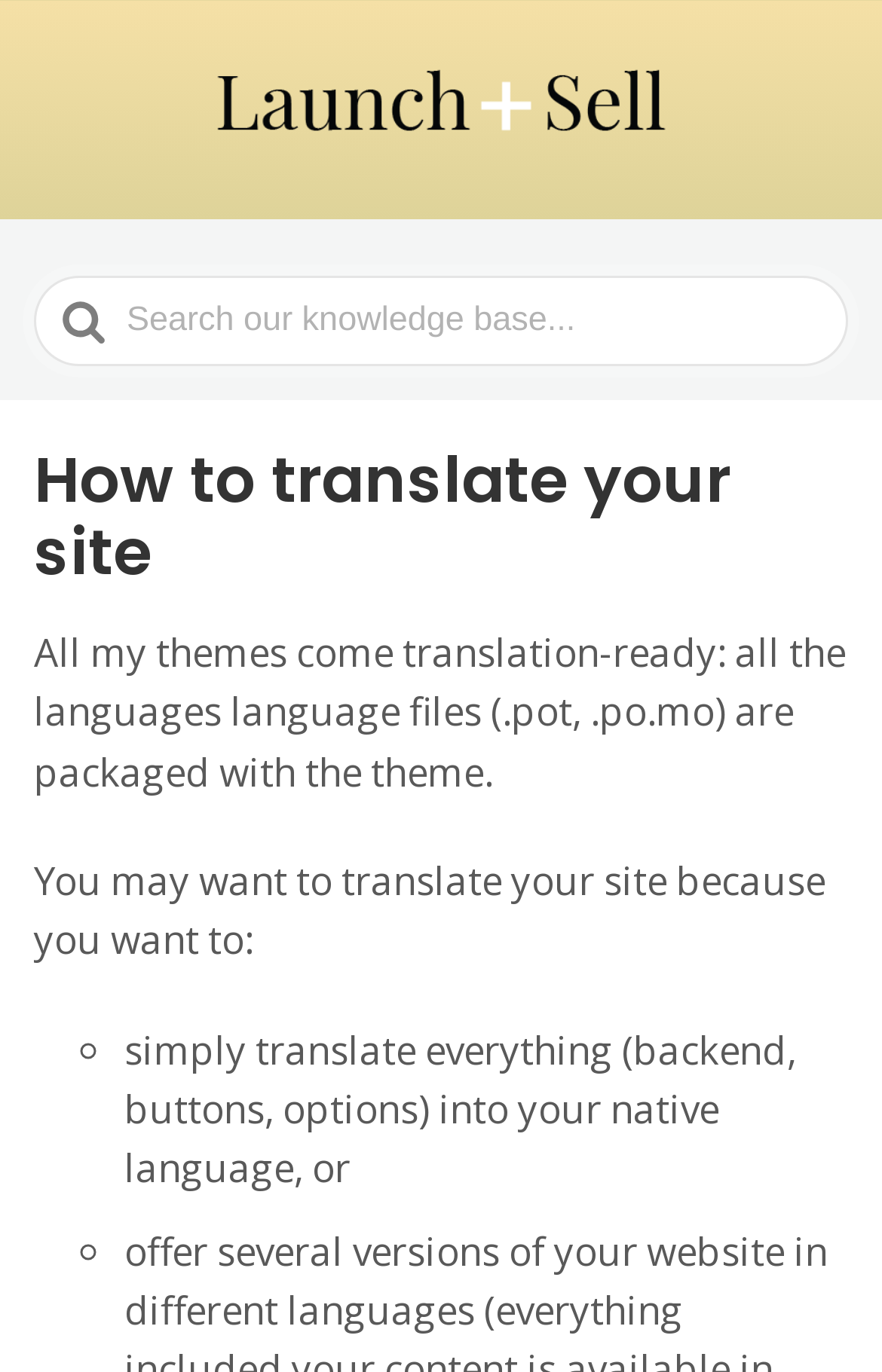What is the function of the textbox?
From the image, respond with a single word or phrase.

Search